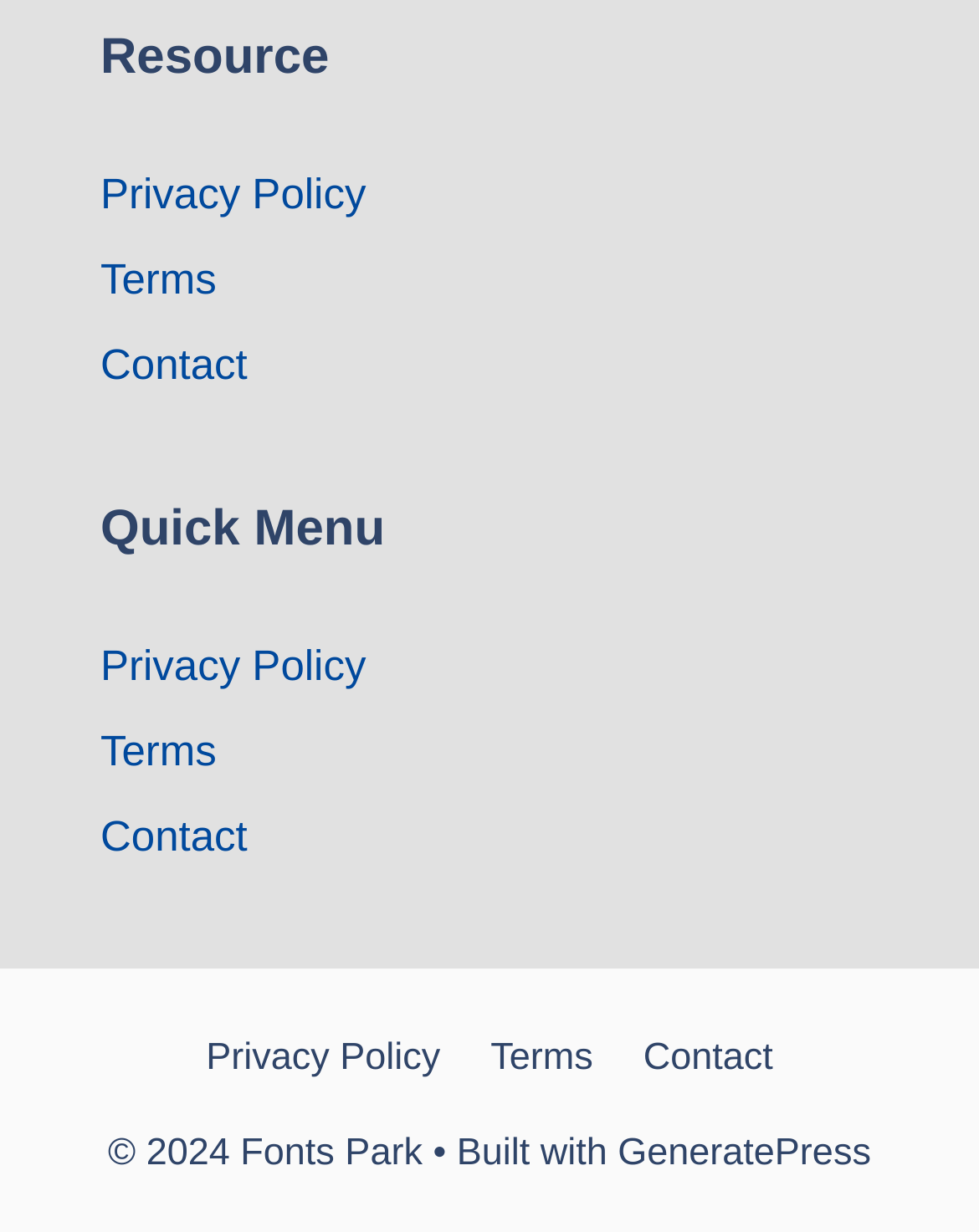Determine the bounding box coordinates for the area that needs to be clicked to fulfill this task: "Check website credits". The coordinates must be given as four float numbers between 0 and 1, i.e., [left, top, right, bottom].

[0.631, 0.632, 0.89, 0.667]